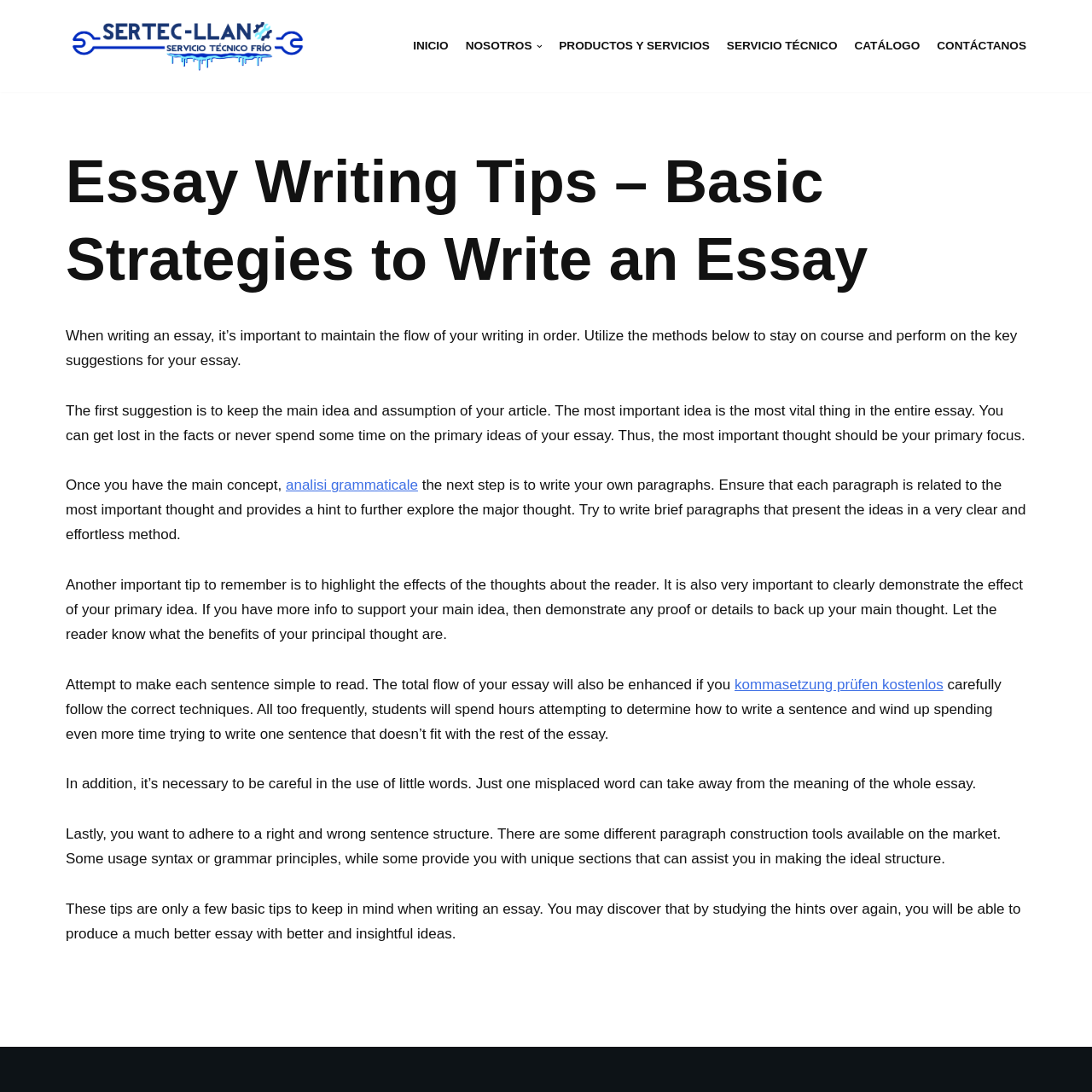Find and specify the bounding box coordinates that correspond to the clickable region for the instruction: "Click on the 'kommasetzung prüfen kostenlos' link".

[0.673, 0.619, 0.864, 0.634]